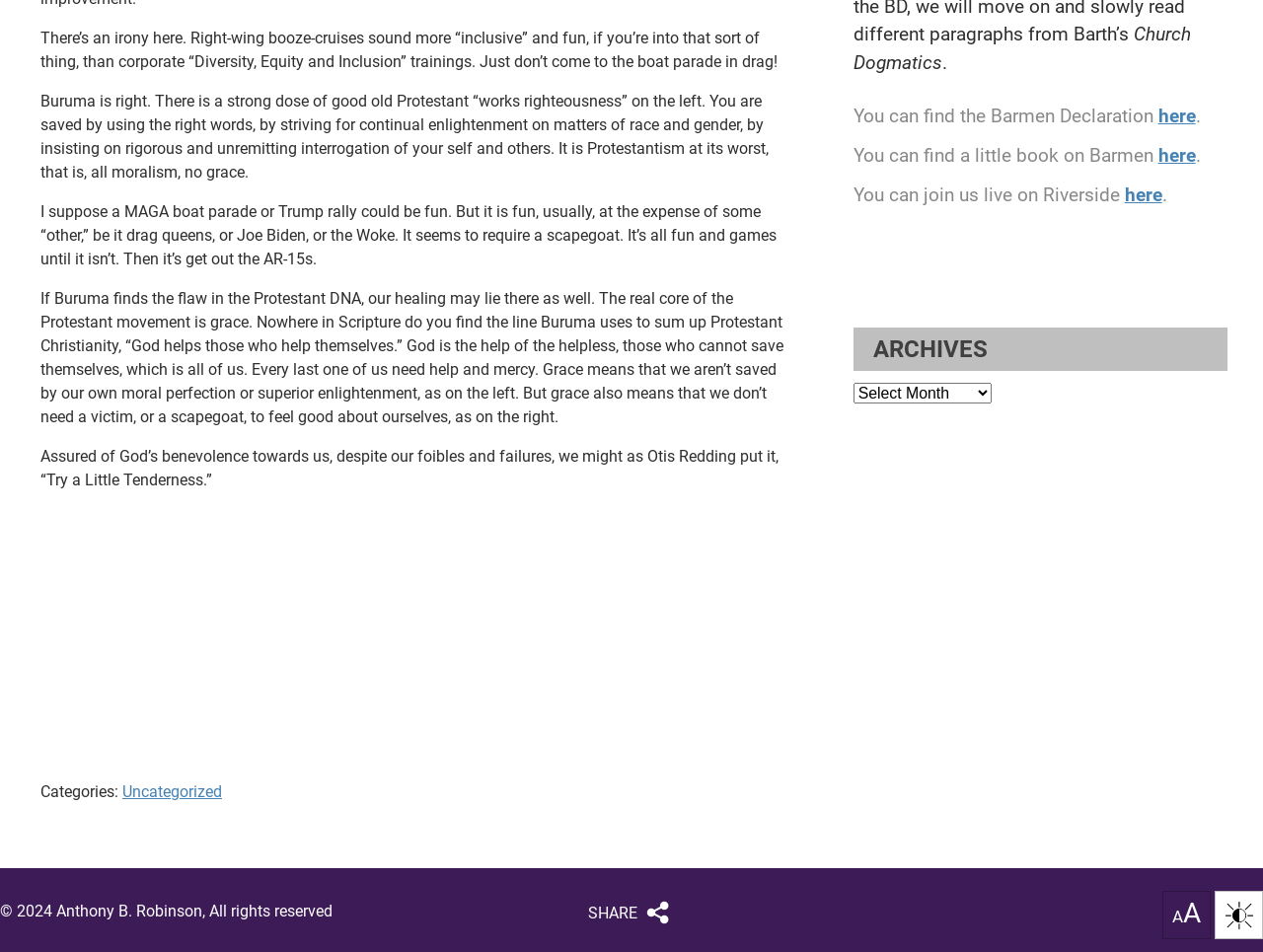What is the function of the 'SHARE' button? Analyze the screenshot and reply with just one word or a short phrase.

Sharing